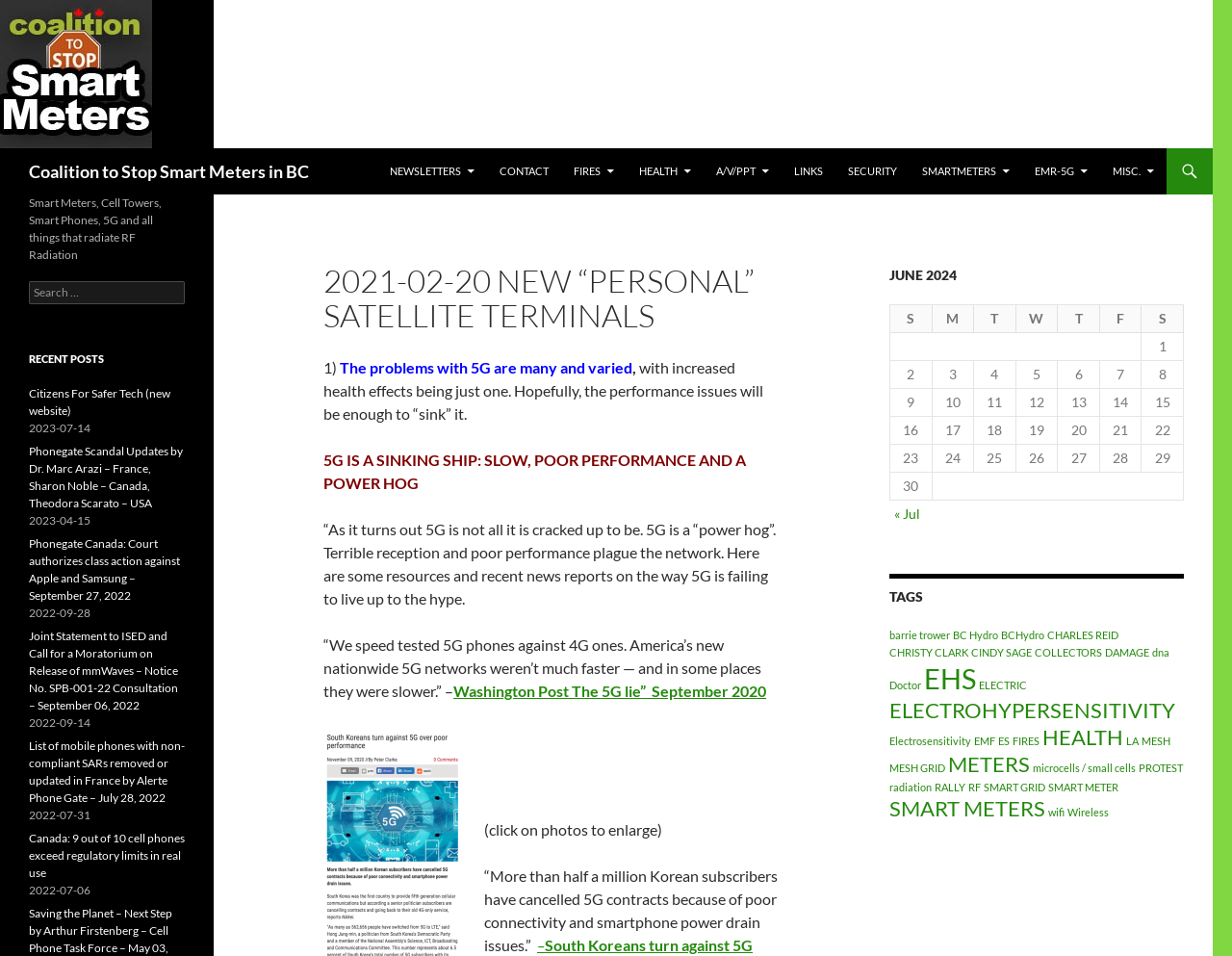What is the topic of the article?
Look at the image and answer with only one word or phrase.

5G